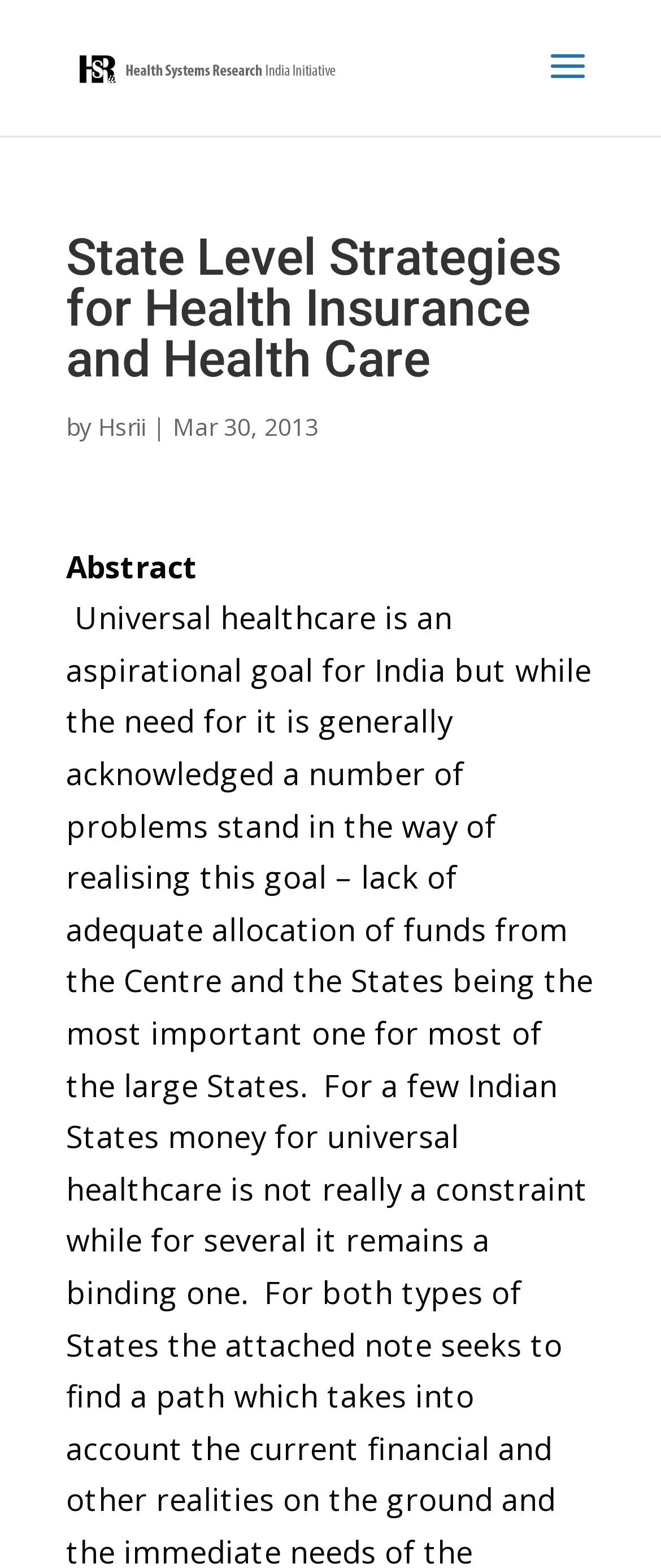Give a detailed overview of the webpage's appearance and contents.

The webpage is about "State Level Strategies for Health Insurance and Health Care" and is affiliated with HSRII. At the top-left corner, there is a link and an image, both labeled as "HSRII". Below them, there is a heading that displays the title of the webpage. 

To the right of the heading, there are three lines of text. The first line contains the phrase "by Hsrii", followed by a vertical bar. The second line displays the date "Mar 30, 2013". The third line is labeled as "Abstract".